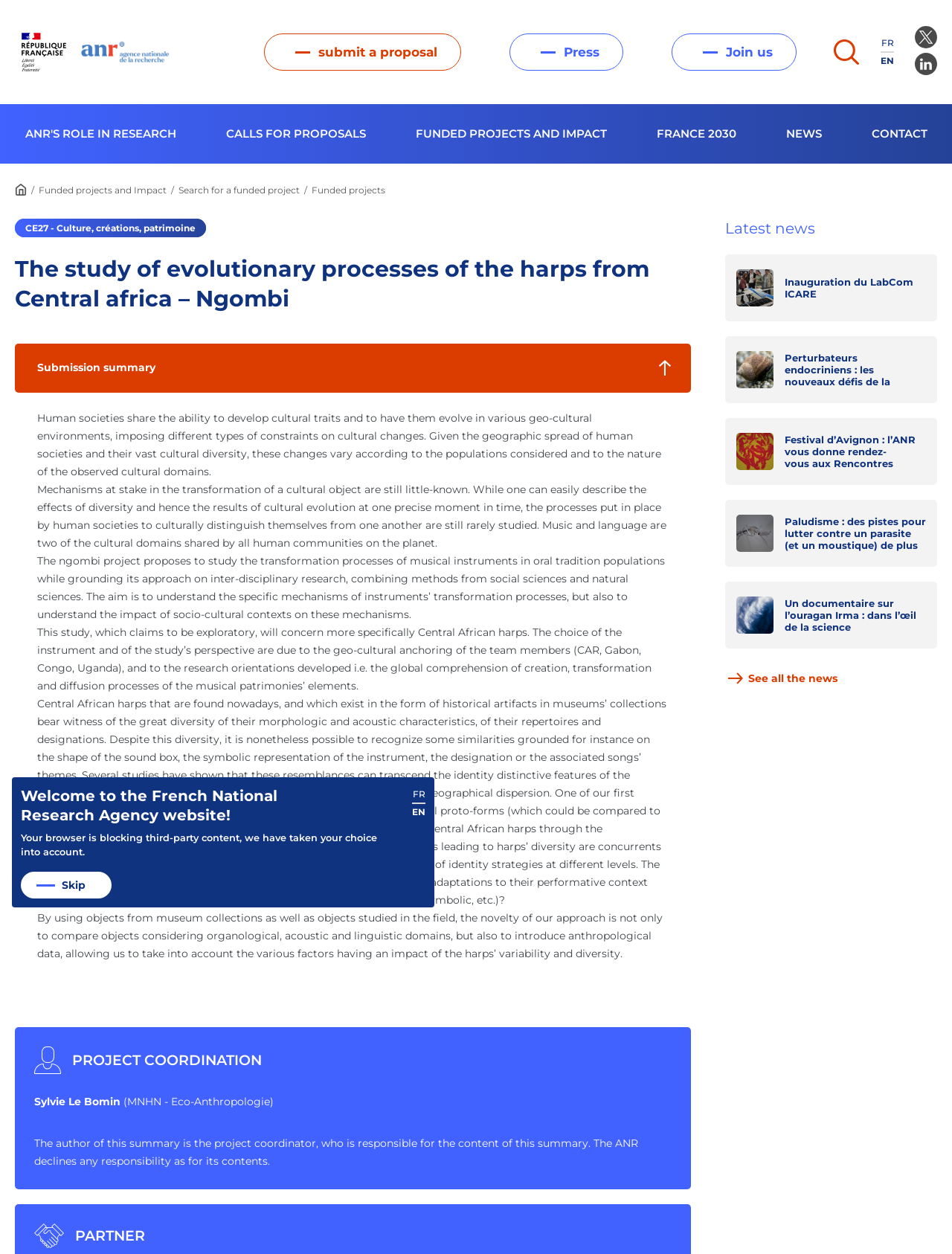Locate and extract the headline of this webpage.

The study of evolutionary processes of the harps from Central africa – Ngombi